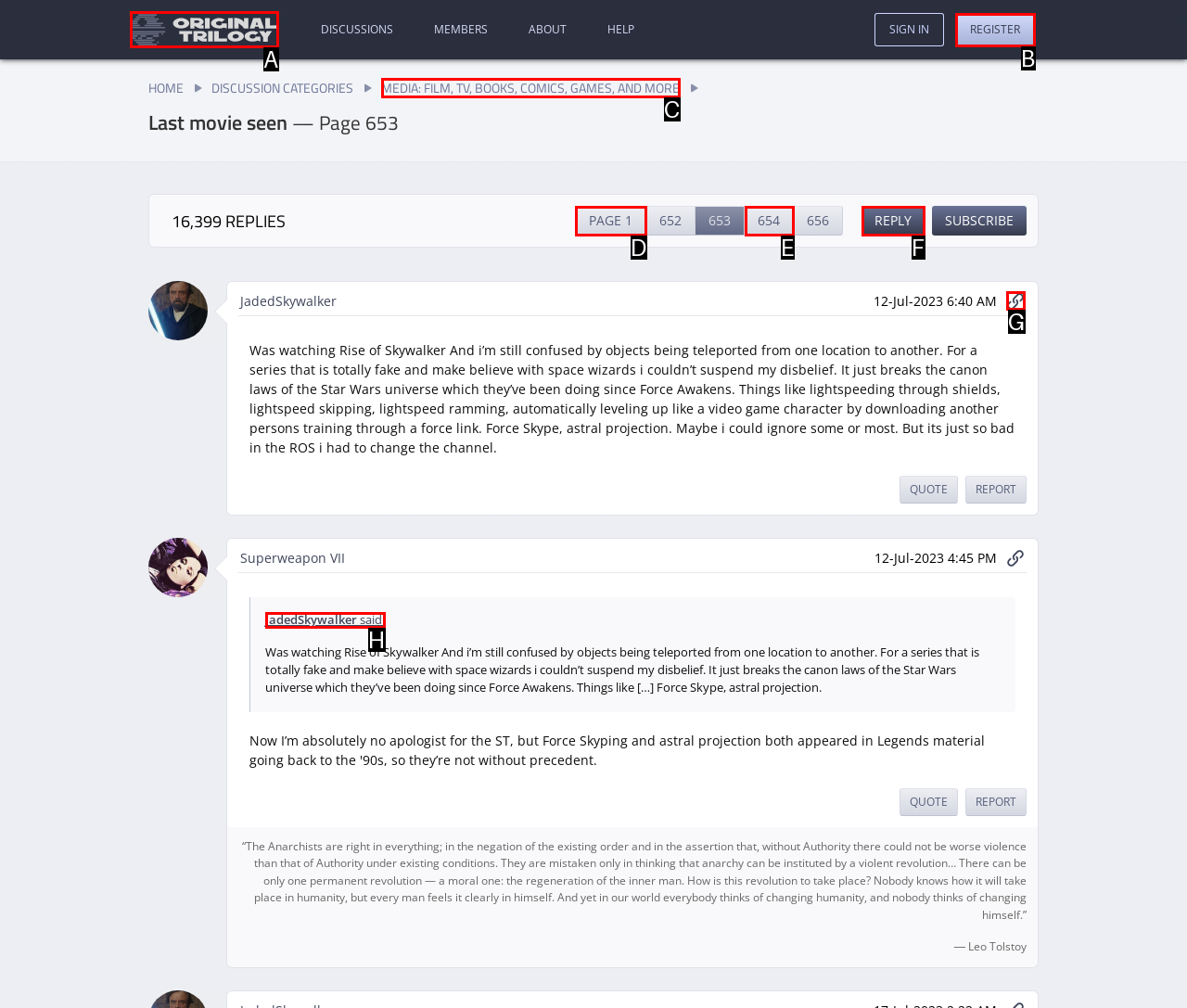Identify the correct UI element to click for the following task: Click on the 'REGISTER' link Choose the option's letter based on the given choices.

B